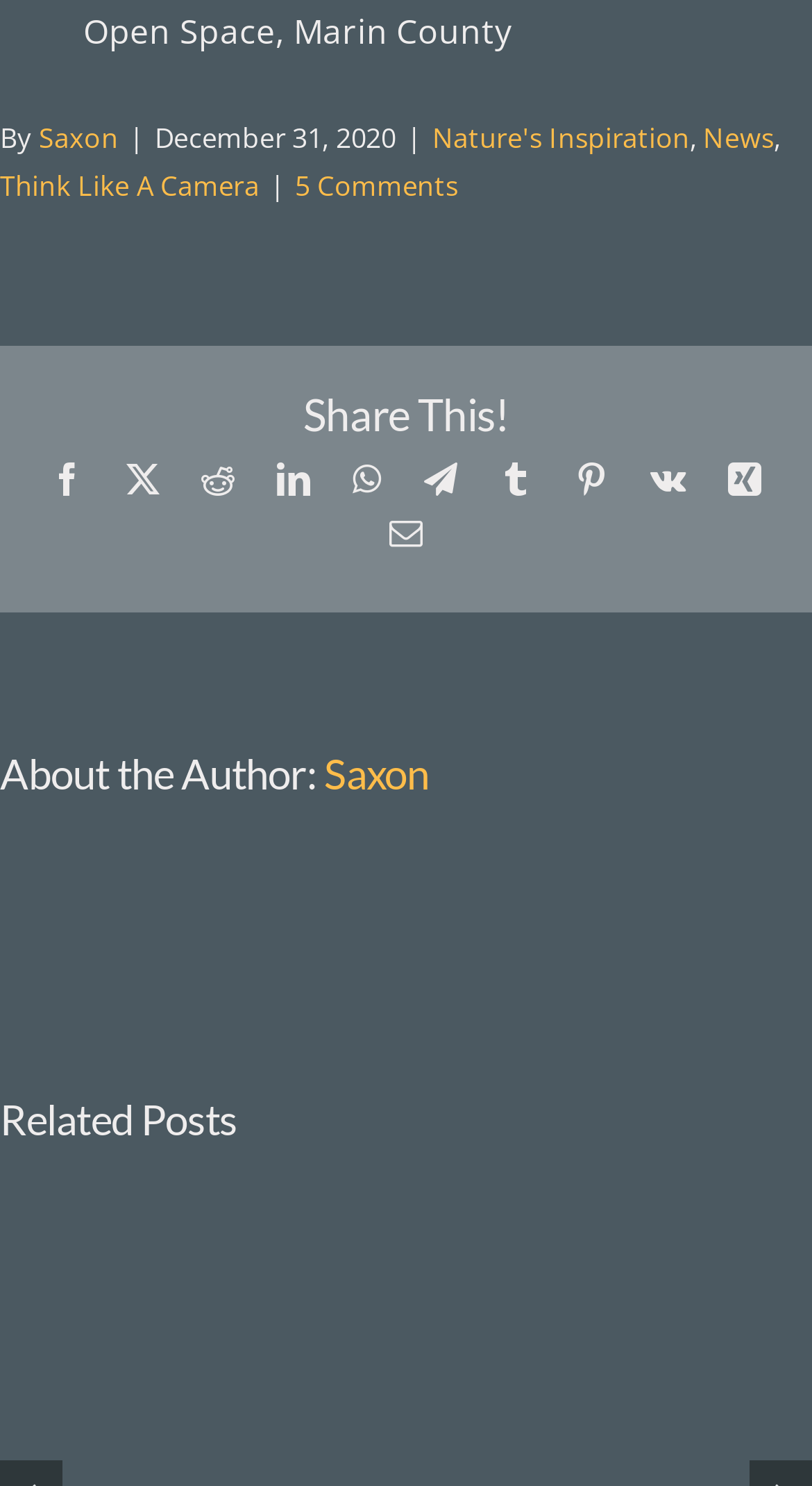Identify the bounding box coordinates of the area you need to click to perform the following instruction: "Read the post by Saxon".

[0.399, 0.503, 0.528, 0.536]